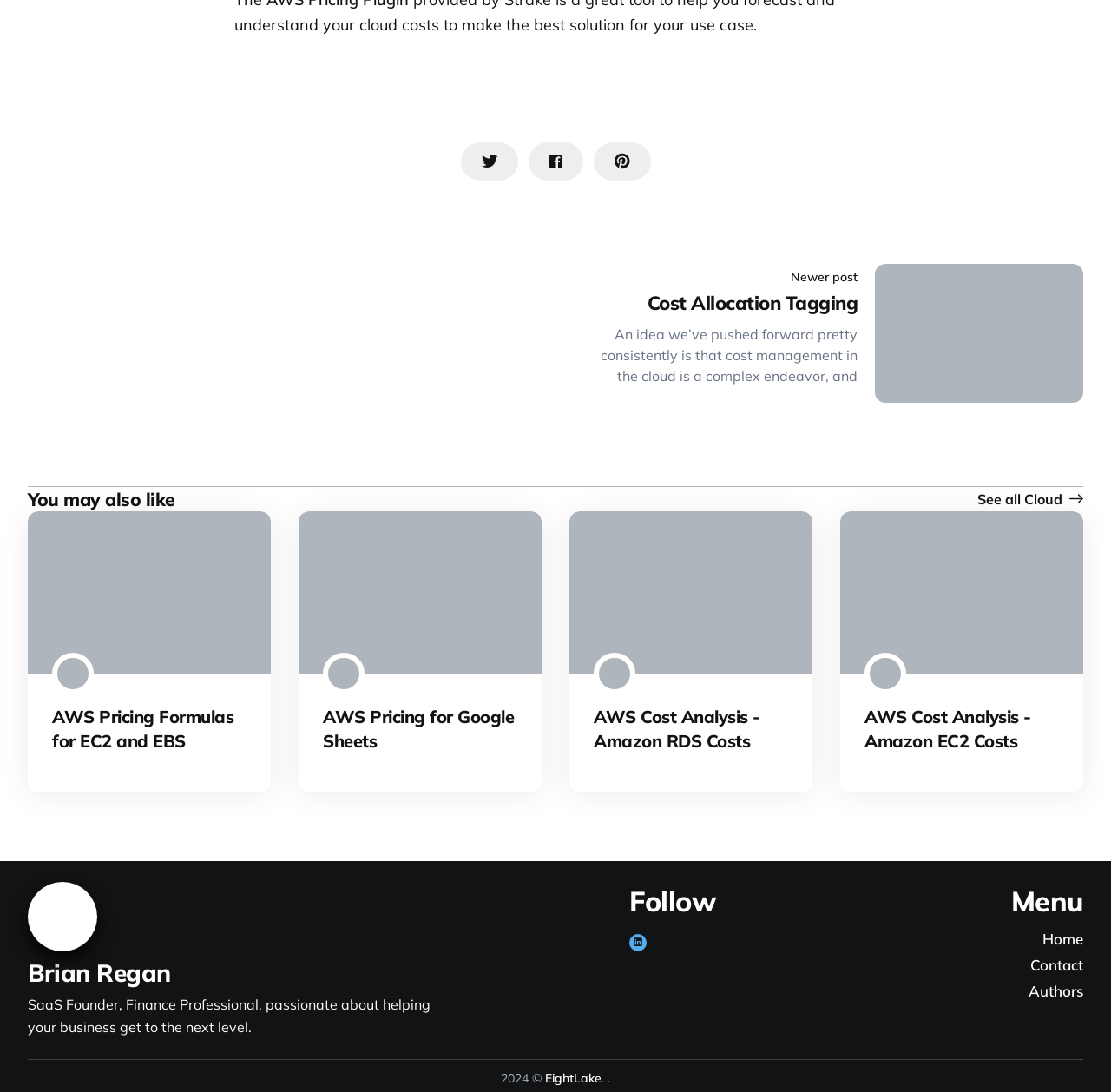Determine the coordinates of the bounding box that should be clicked to complete the instruction: "Click on the 'Cost Allocation Tagging' link". The coordinates should be represented by four float numbers between 0 and 1: [left, top, right, bottom].

[0.582, 0.267, 0.772, 0.289]